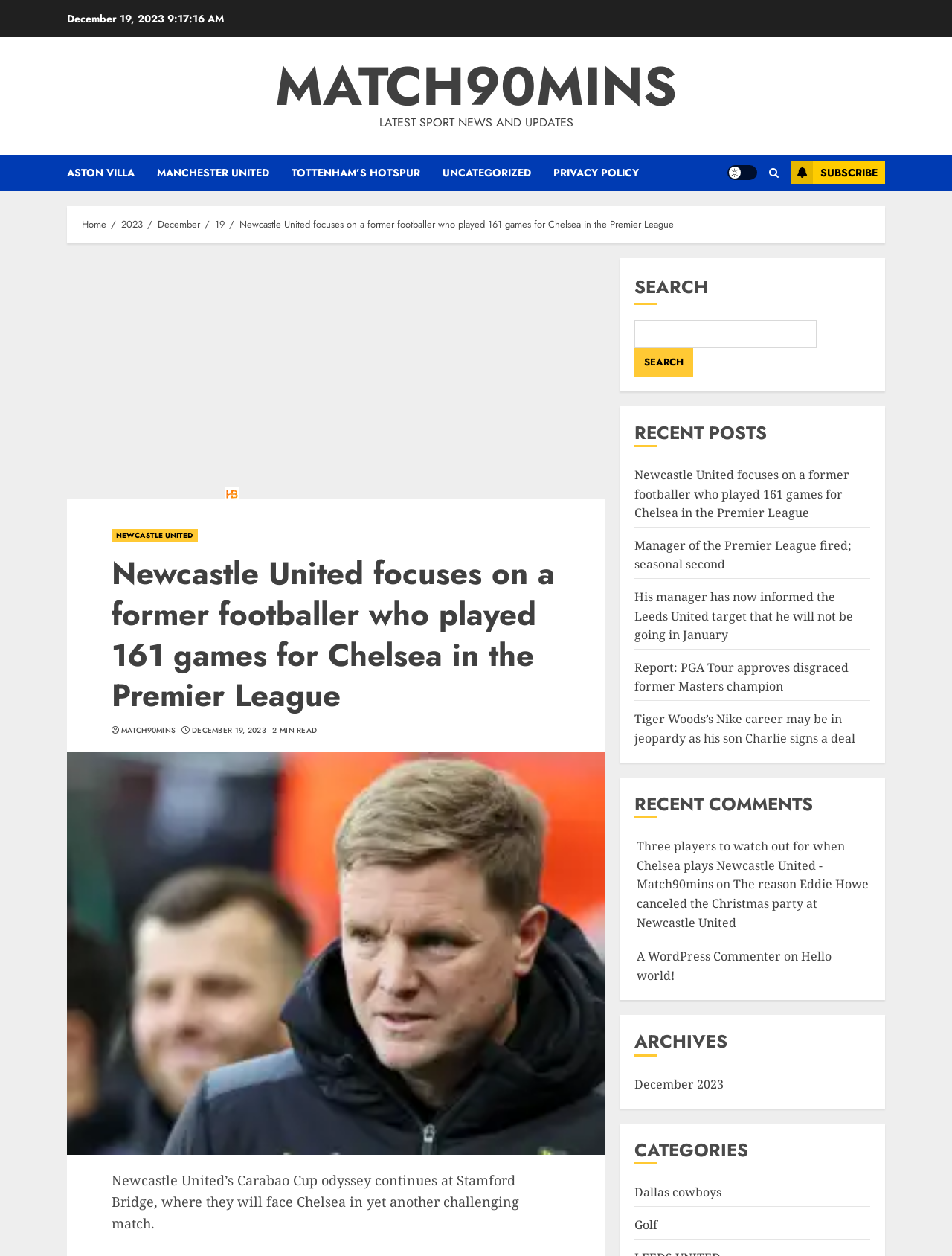Locate the coordinates of the bounding box for the clickable region that fulfills this instruction: "Subscribe to the newsletter".

[0.83, 0.129, 0.93, 0.146]